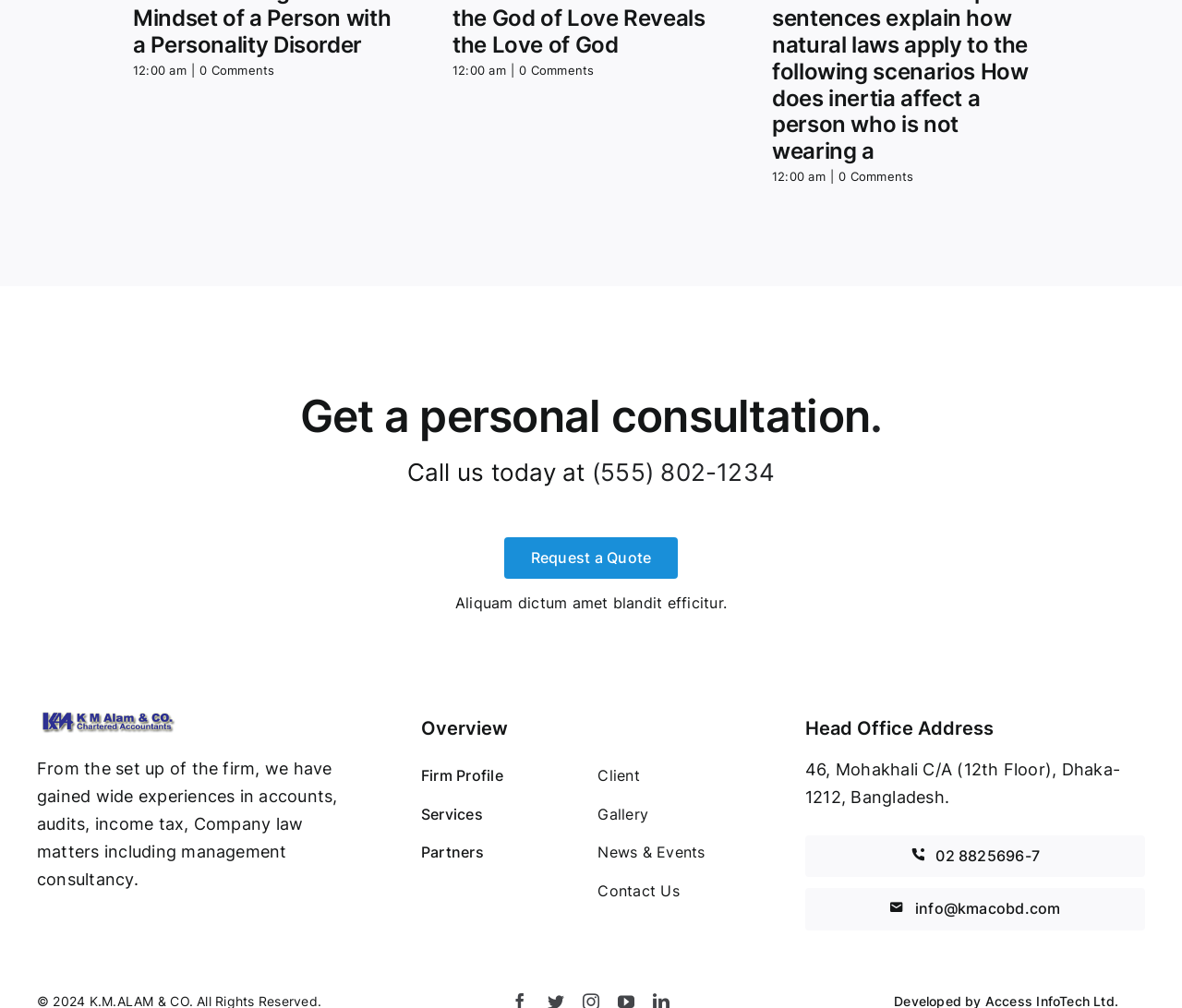Give a concise answer using only one word or phrase for this question:
What is the email address of the company?

info@kmacobd.com